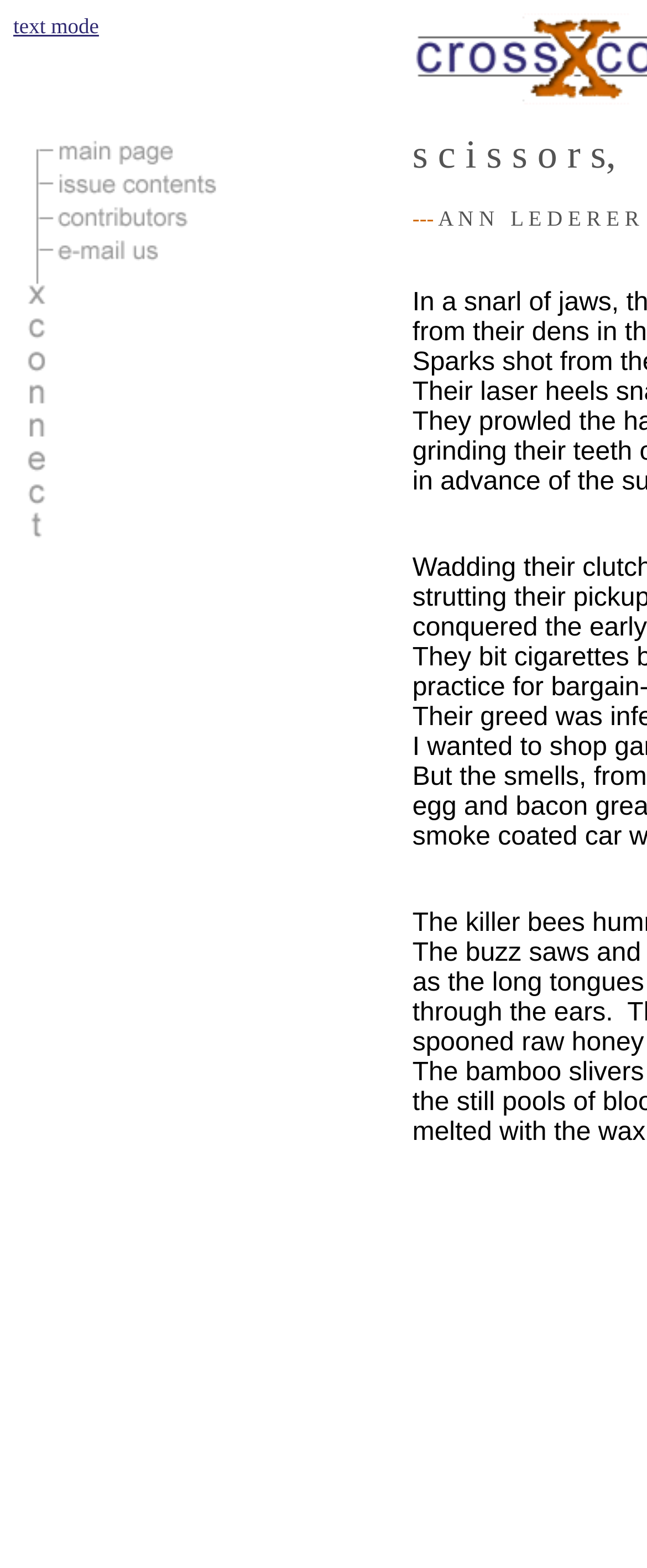Given the description of the UI element: "alt="Issue Contents" name="contents"", predict the bounding box coordinates in the form of [left, top, right, bottom], with each value being a float between 0 and 1.

[0.085, 0.114, 0.341, 0.132]